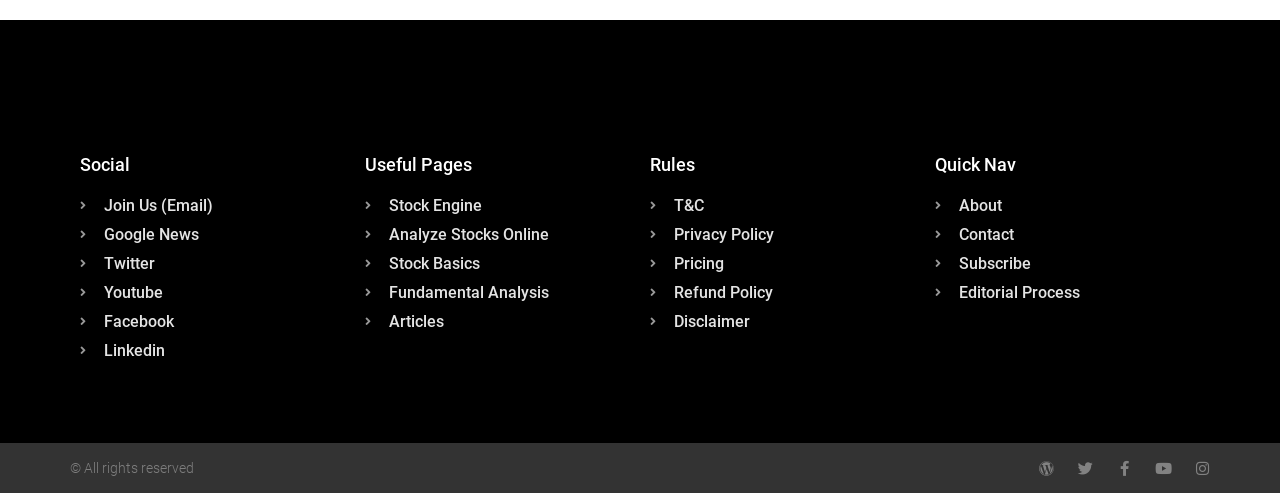Answer succinctly with a single word or phrase:
How many links are under the 'Useful Pages' heading?

6